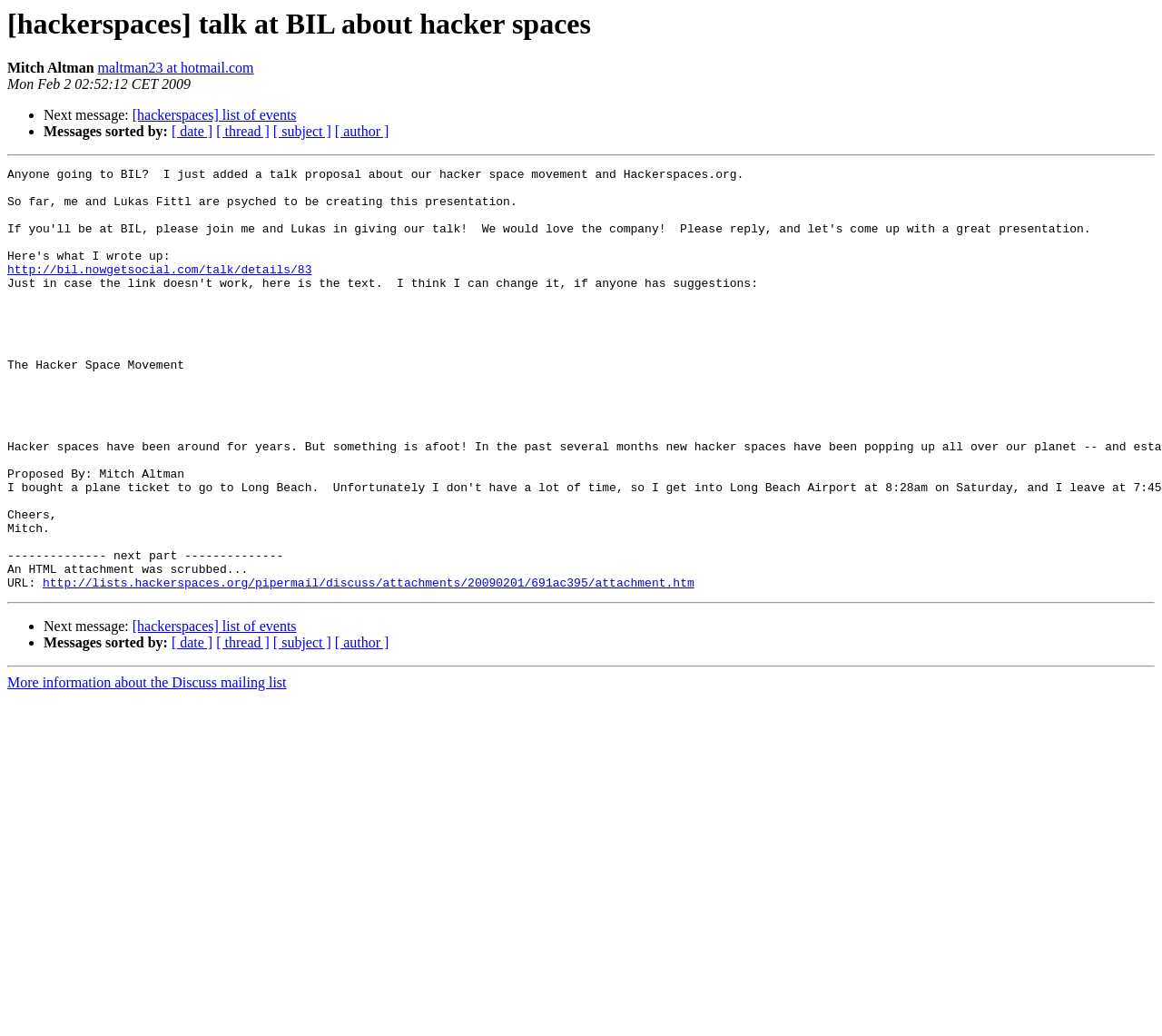Using the description: "The Indoor Air Blog", identify the bounding box of the corresponding UI element in the screenshot.

None